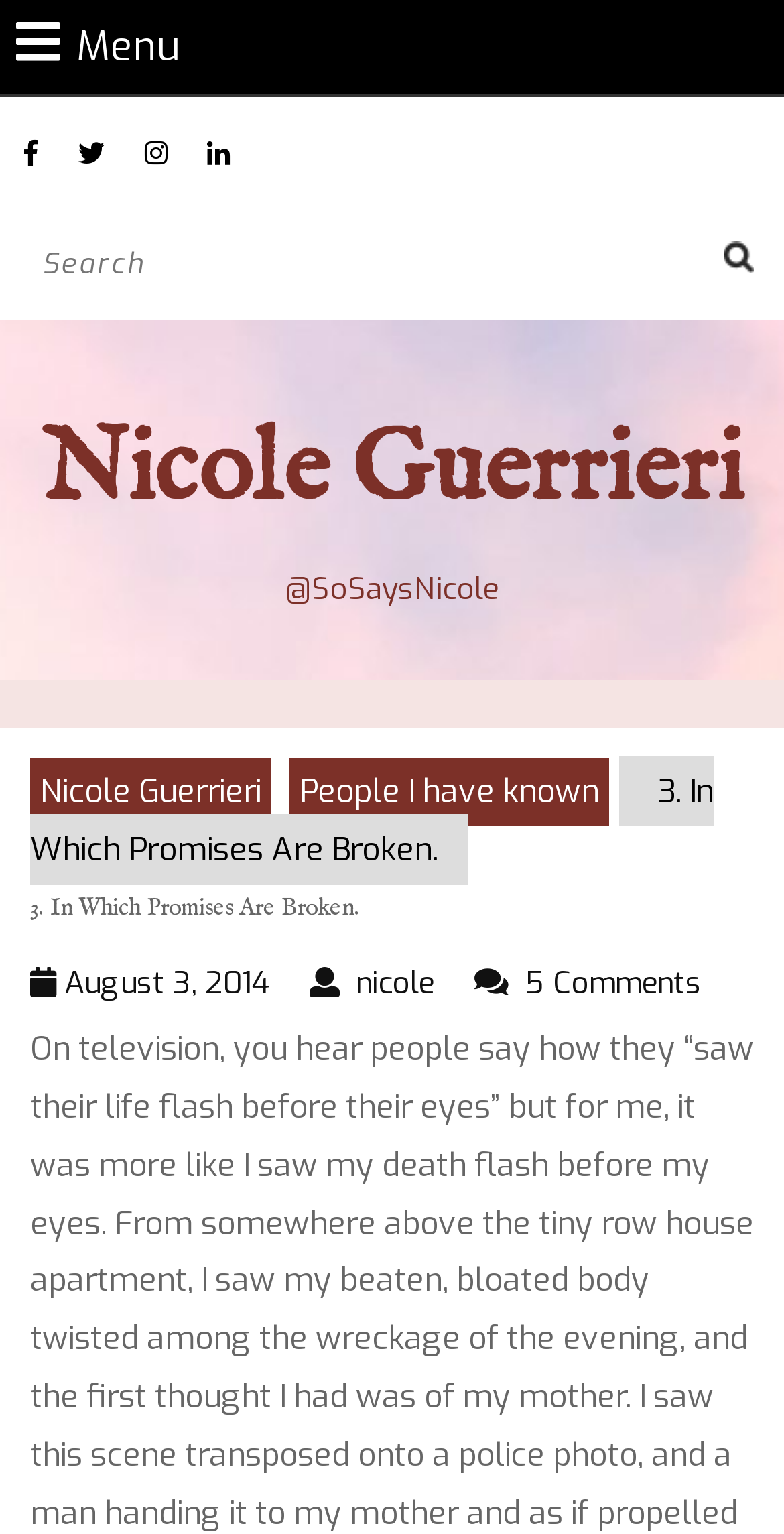Identify the bounding box coordinates for the region of the element that should be clicked to carry out the instruction: "View comments". The bounding box coordinates should be four float numbers between 0 and 1, i.e., [left, top, right, bottom].

[0.659, 0.627, 0.895, 0.654]